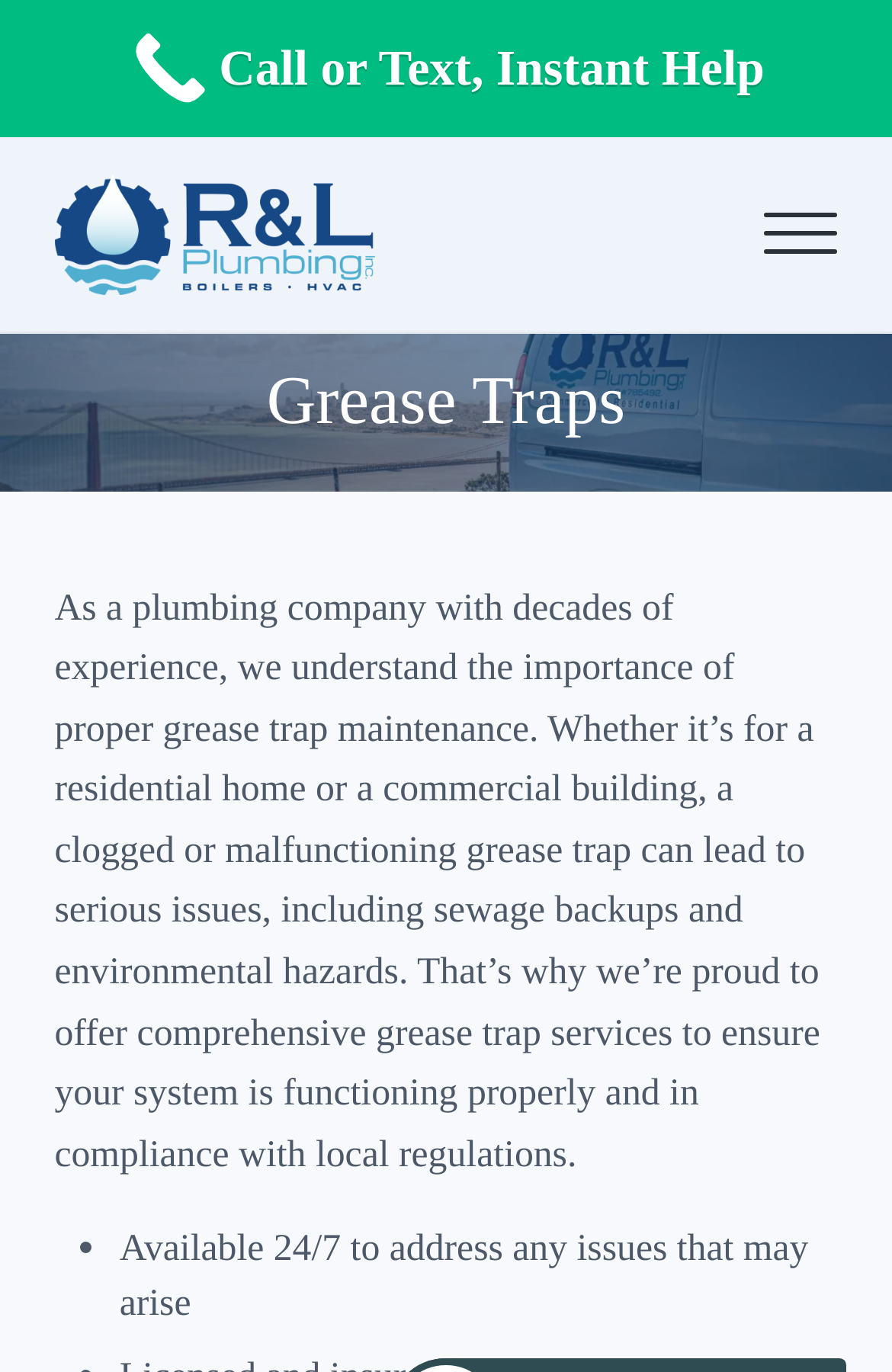Offer a thorough description of the webpage.

The webpage is about RL Plumbing San Francisco, a plumbing company that specializes in grease trap maintenance. At the top left of the page, there is a logo of RL Plumbing San Francisco, accompanied by two images with the same name. Below the logo, there is a heading "Grease Traps" that spans across the top of the page. 

Under the heading, there is a paragraph of text that explains the importance of proper grease trap maintenance, highlighting the potential issues that can arise from a clogged or malfunctioning grease trap. This text takes up most of the page's content area.

To the right of the logo, there is a button labeled "Menu" that is not currently expanded. At the very top of the page, there are three links: "Skip to main content", "Skip to after header navigation", and "Skip to site footer", which are likely accessibility features. There is also a link "Call or Text, Instant Help" that spans across the top of the page.

There is a bullet point below the main text, with the text "Available 24/7 to address any issues that may arise". Overall, the page appears to be a service page for RL Plumbing San Francisco's grease trap maintenance services.